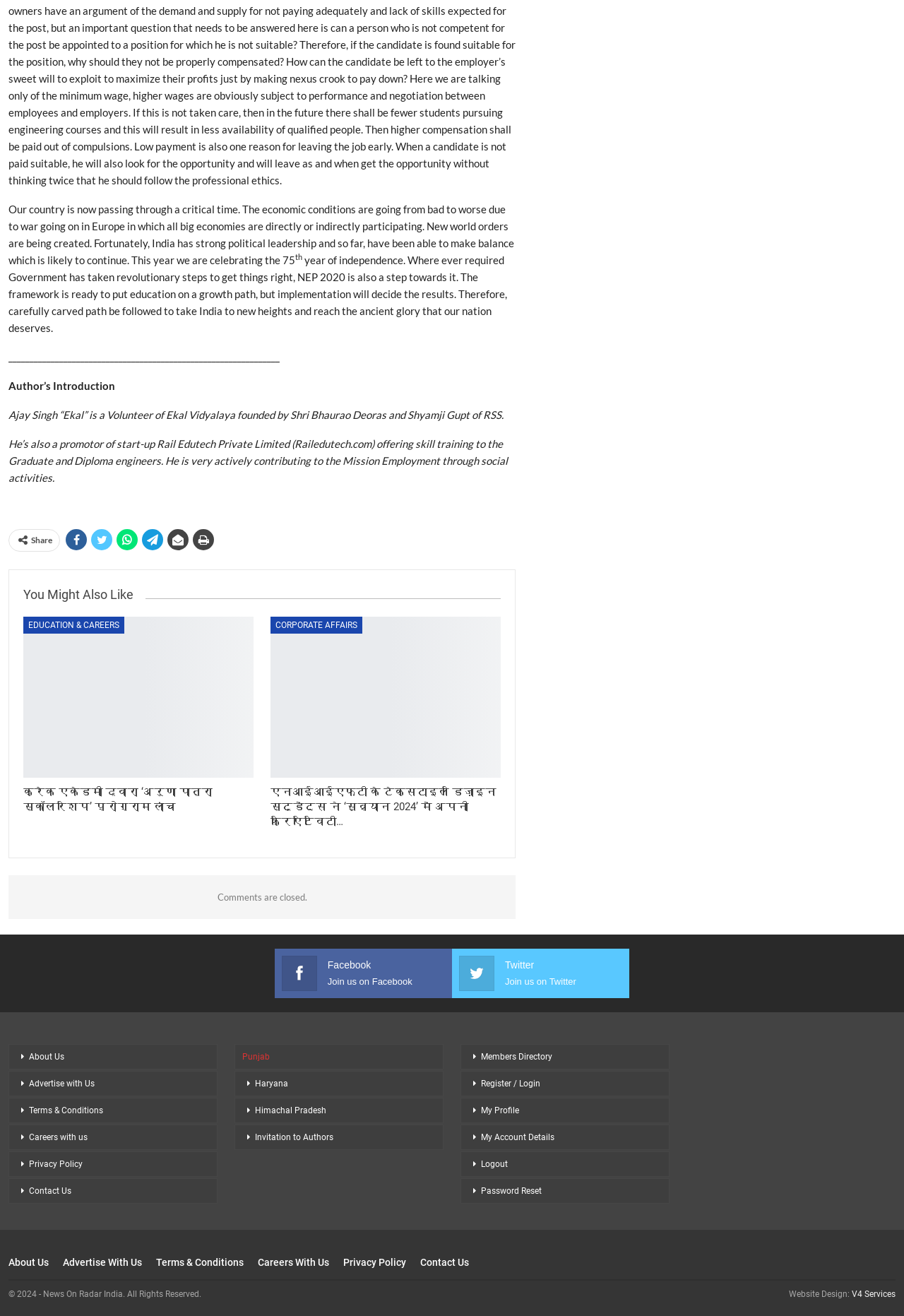Who is the author of this article?
Could you give a comprehensive explanation in response to this question?

The author's introduction section mentions 'Ajay Singh “Ekal” is a Volunteer of Ekal Vidyalaya founded by Shri Bhaurao Deoras and Shyamji Gupt of RSS.' which indicates that Ajay Singh is the author of this article.